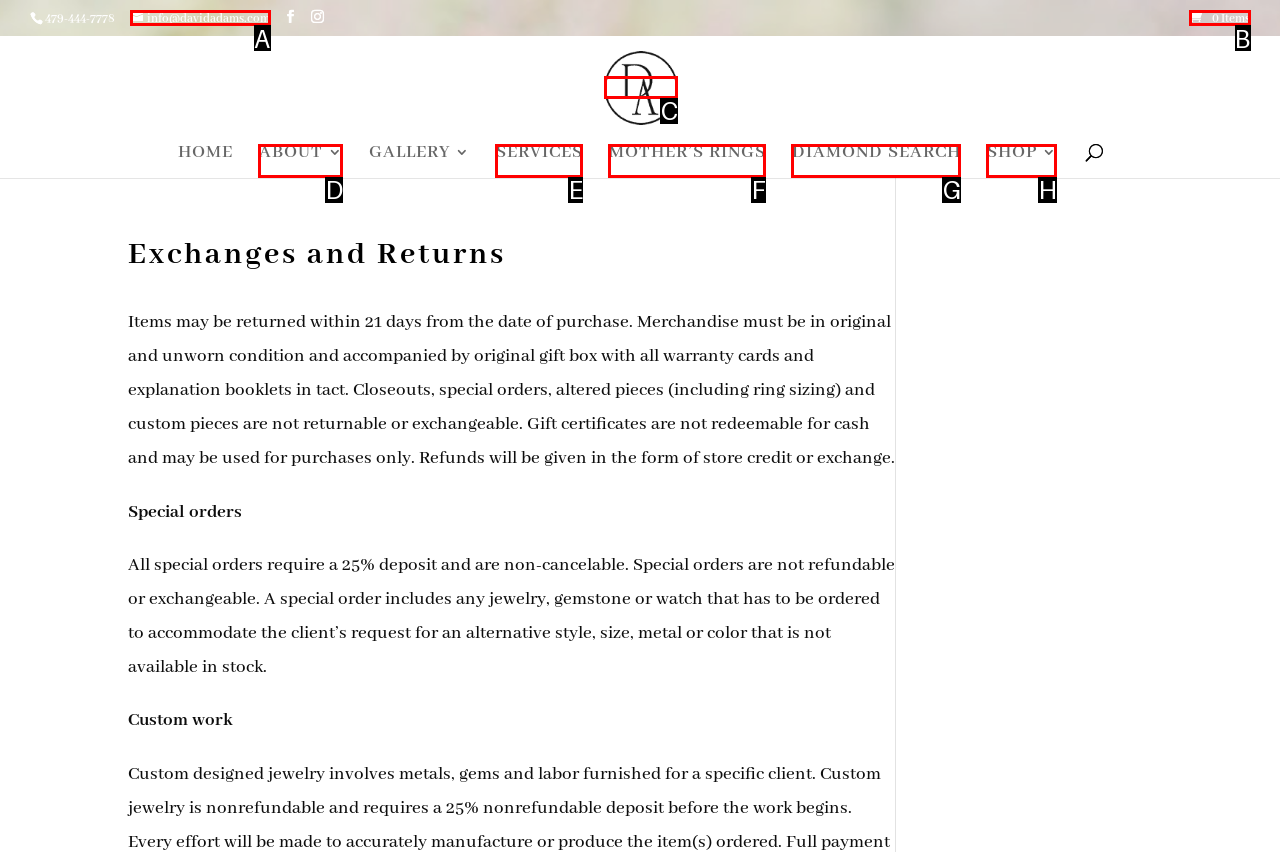Find the HTML element that matches the description: alt="David Adams Fine Jewelry"
Respond with the corresponding letter from the choices provided.

C